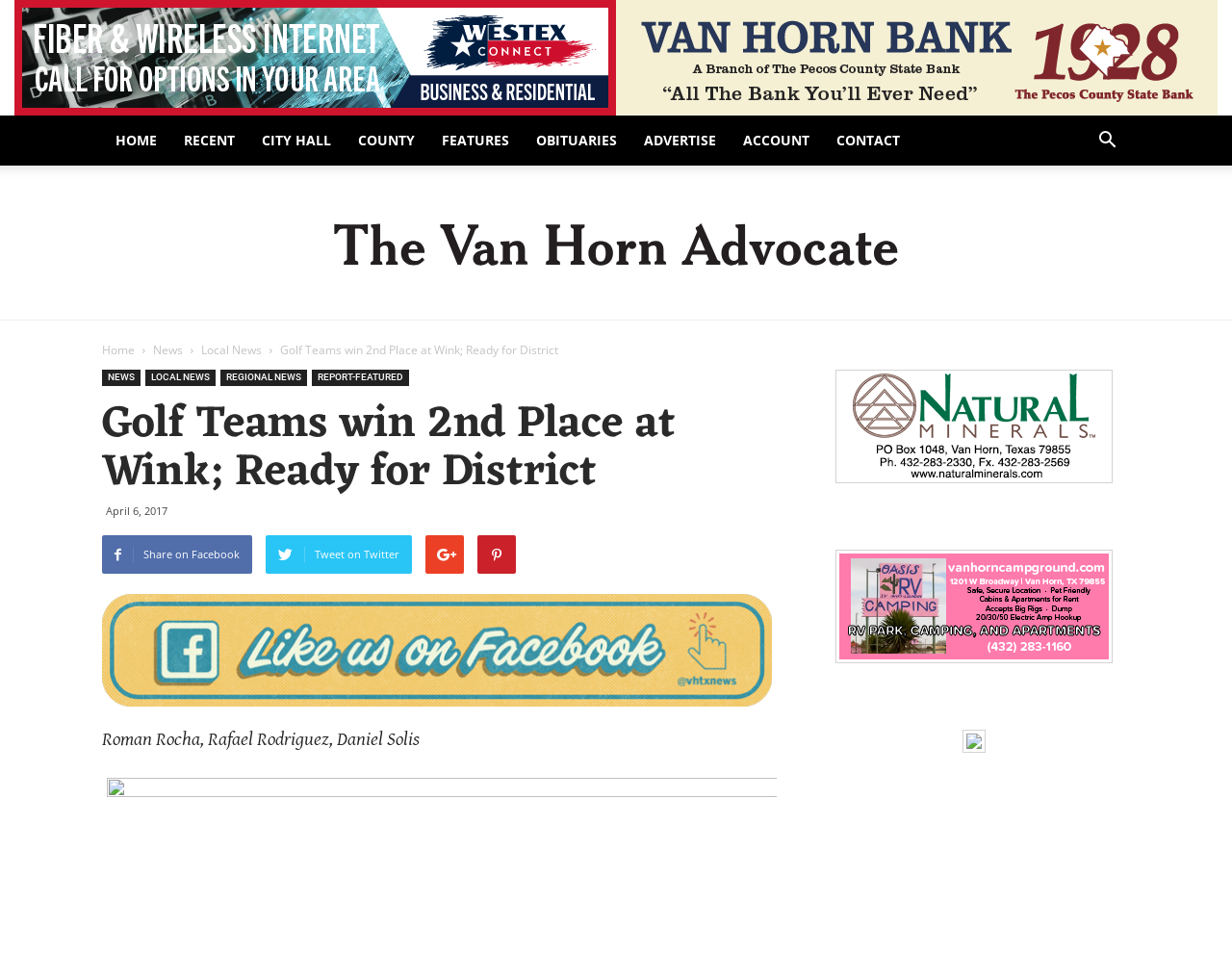Create a detailed narrative of the webpage’s visual and textual elements.

The webpage appears to be a news article from The Van Horn Advocate, with a focus on a golf team's achievement. At the top, there are two images, one on the left and one on the right, which are likely logos or icons. Below these images, there is a navigation menu with links to various sections of the website, including "HOME", "RECENT", "CITY HALL", and others.

In the main content area, there is a headline that reads "Golf Teams win 2nd Place at Wink; Ready for District". Below this headline, there are several links to related news categories, such as "NEWS", "LOCAL NEWS", and "REGIONAL NEWS". There is also a time stamp indicating that the article was published on April 6, 2017.

To the right of the headline, there are social media sharing links, including Facebook, Twitter, and others. Below the headline, there is a table with an image, which may be a photo related to the golf team's achievement.

The main article text is not explicitly mentioned in the accessibility tree, but it is likely located below the headline and image. There are also several other images and links scattered throughout the page, which may be advertisements or related content.

In the bottom right corner of the page, there is a complementary section with three tables, each containing an image and a link. These may be additional advertisements or related content.